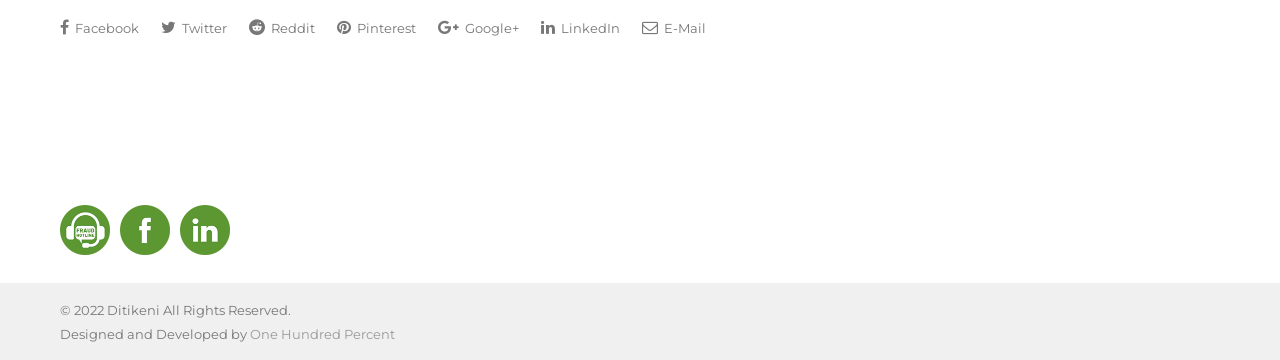Identify the bounding box coordinates of the region that needs to be clicked to carry out this instruction: "Check out One Hundred Percent". Provide these coordinates as four float numbers ranging from 0 to 1, i.e., [left, top, right, bottom].

[0.195, 0.906, 0.309, 0.951]